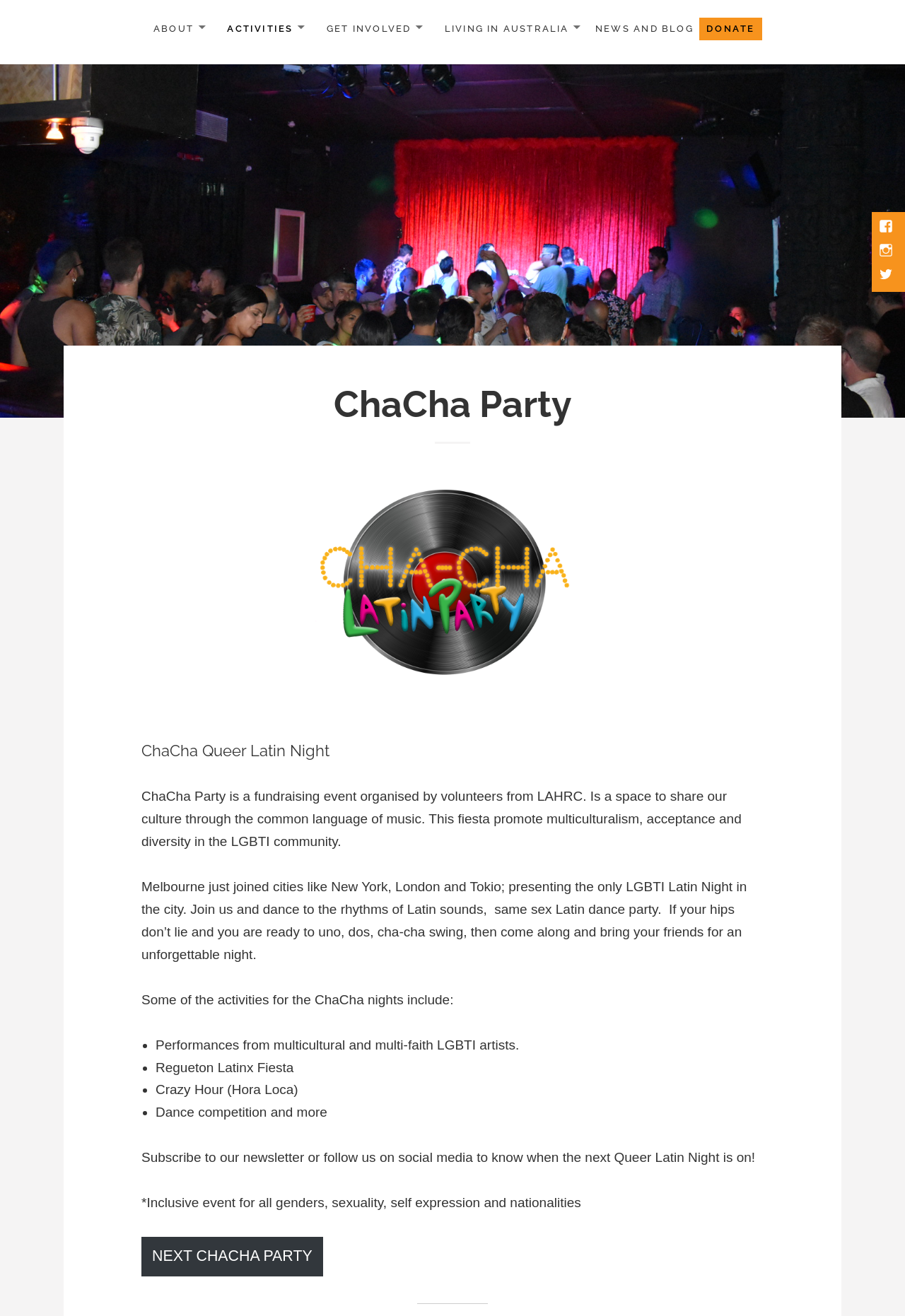Provide a single word or phrase answer to the question: 
What is the name of the event organized by LAHRC?

ChaCha Party